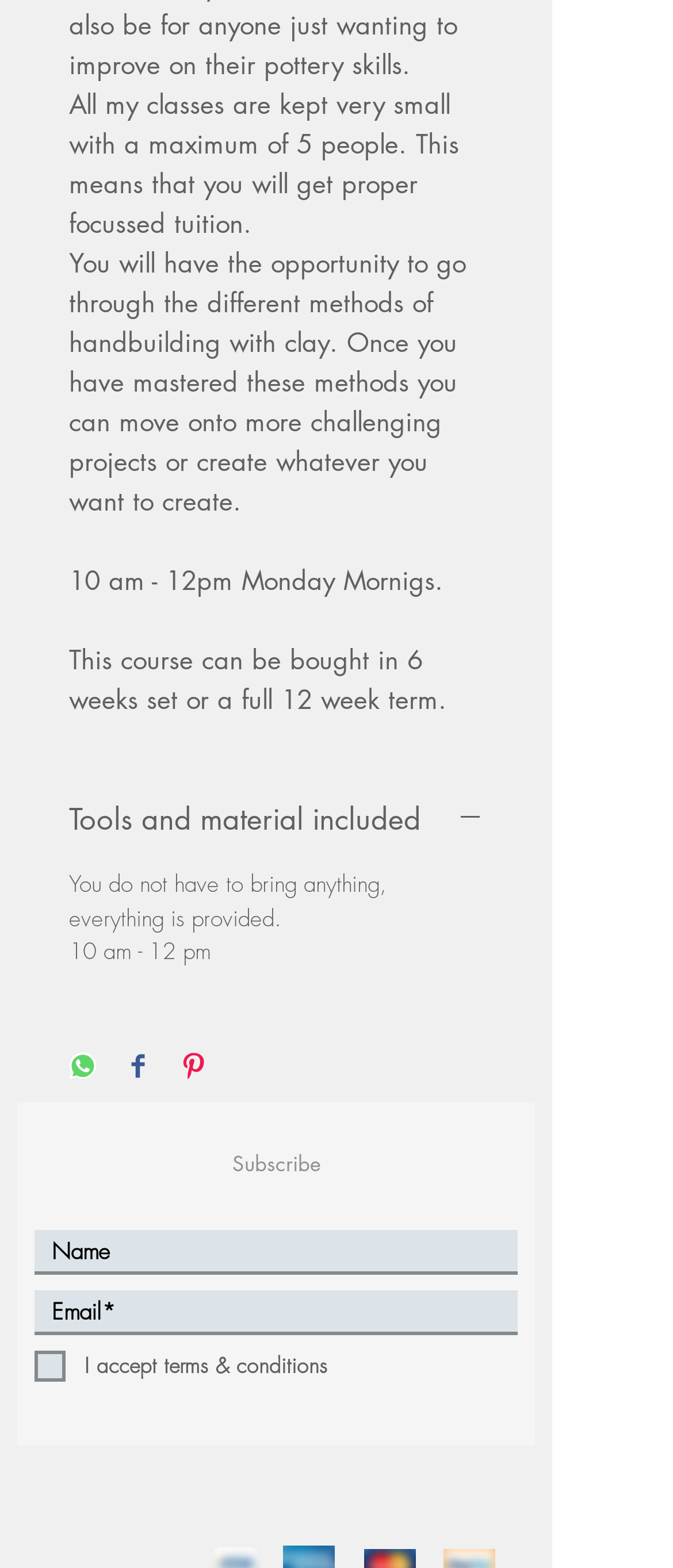How can you share the webpage?
Look at the screenshot and respond with one word or a short phrase.

On WhatsApp, Facebook, or Pinterest